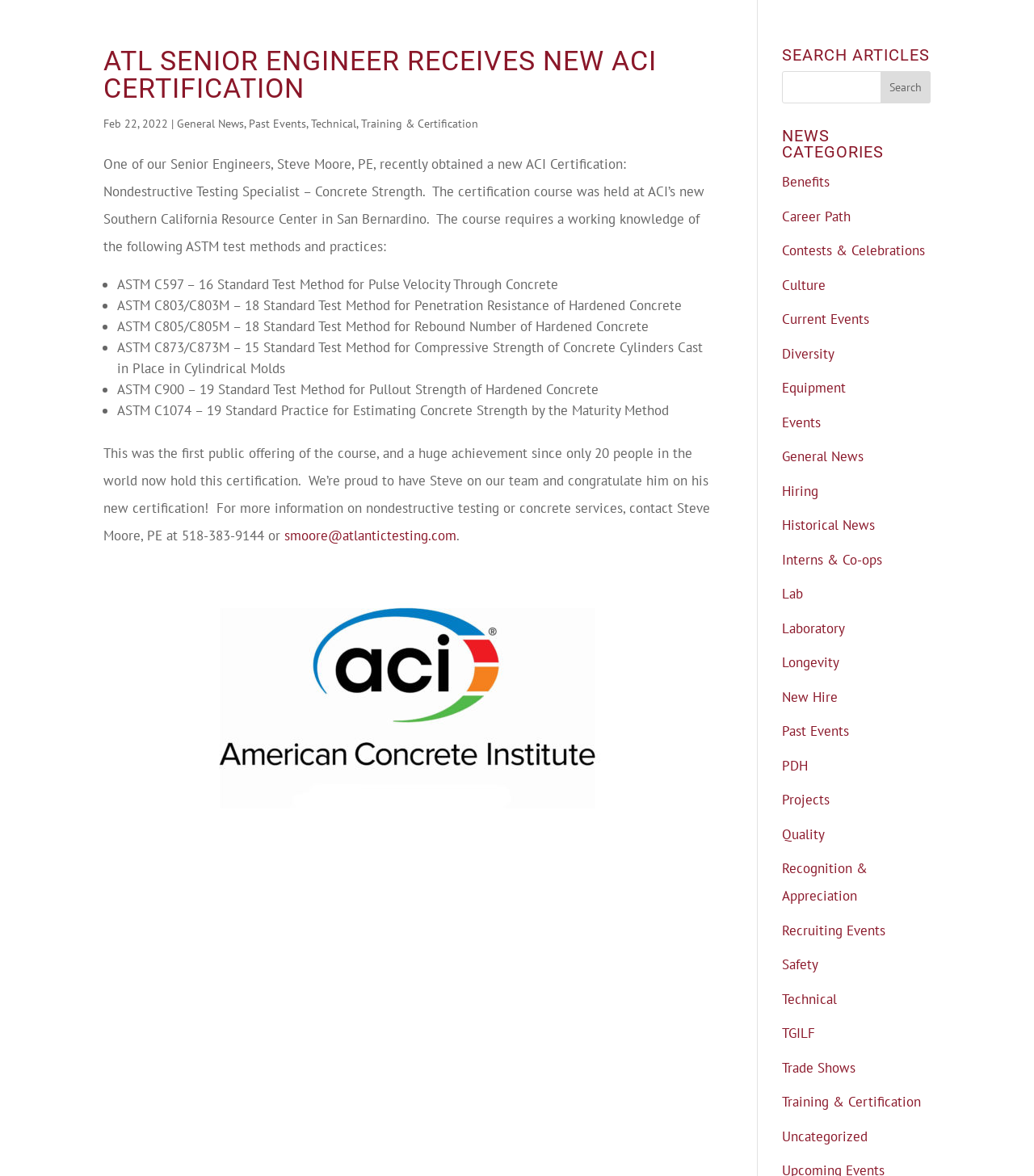Please find the bounding box coordinates of the section that needs to be clicked to achieve this instruction: "View Training & Certification news".

[0.349, 0.099, 0.462, 0.111]